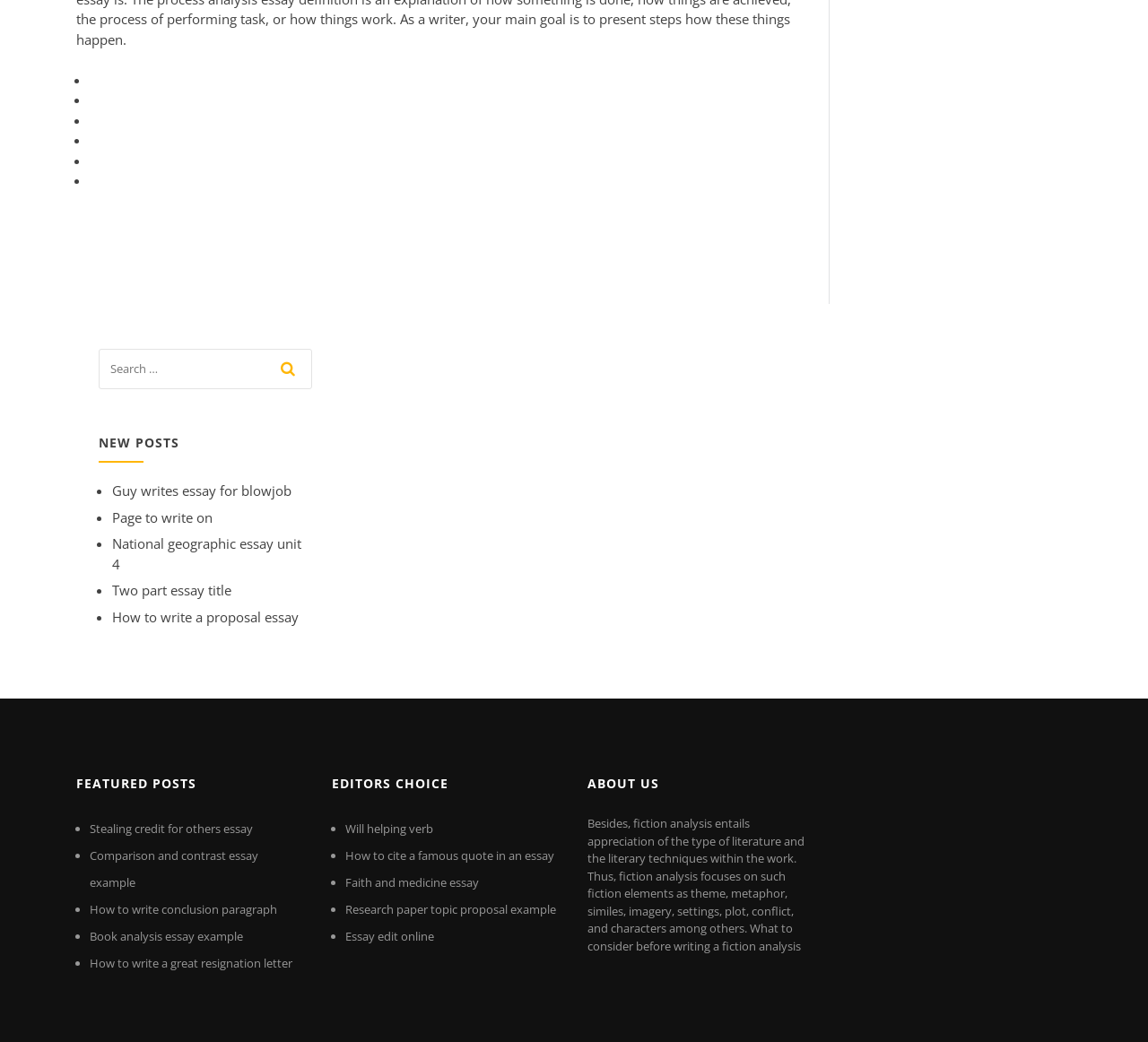Identify the bounding box coordinates necessary to click and complete the given instruction: "Read the post 'Guy writes essay for blowjob'".

[0.098, 0.463, 0.254, 0.48]